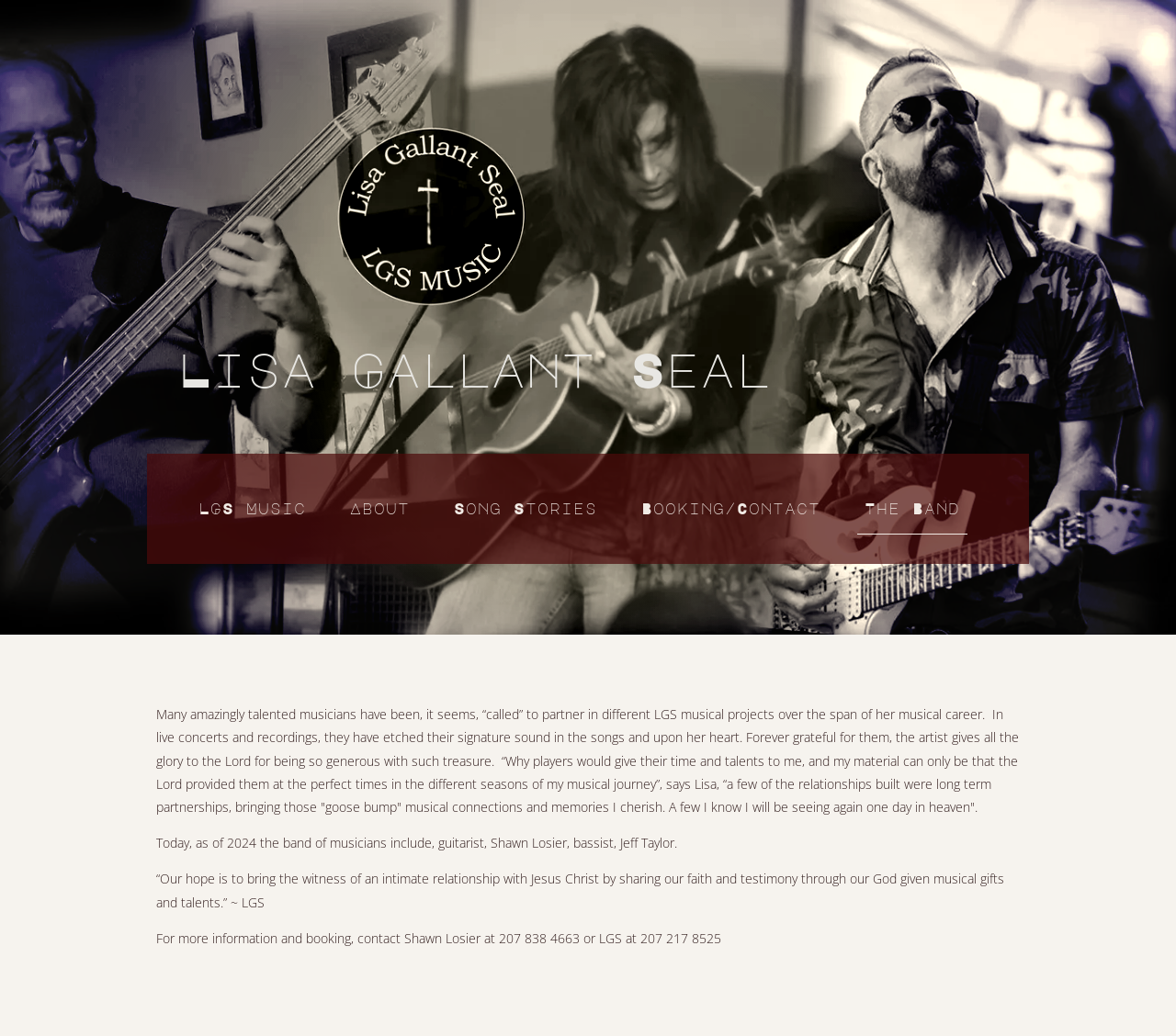Using the format (top-left x, top-left y, bottom-right x, bottom-right y), provide the bounding box coordinates for the described UI element. All values should be floating point numbers between 0 and 1: Booking/Contact

[0.539, 0.467, 0.704, 0.516]